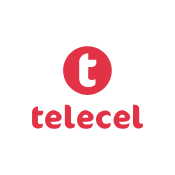Provide a comprehensive description of the image.

The image features the logo of Telecel, a telecommunications company. The logo is characterized by a circular design in a vibrant red hue, prominently displaying the lowercase letter "t" in white. Below the circular emblem, the name "telecel" is written in a playful, rounded font, also in red, emphasizing the brand's approachable and modern identity. This visual branding reflects Telecel's commitment to providing accessible communication solutions in Centrafrique as they explore new promotional opportunities, particularly highlighted by their partnership with the Balance+ platform from Unifun.